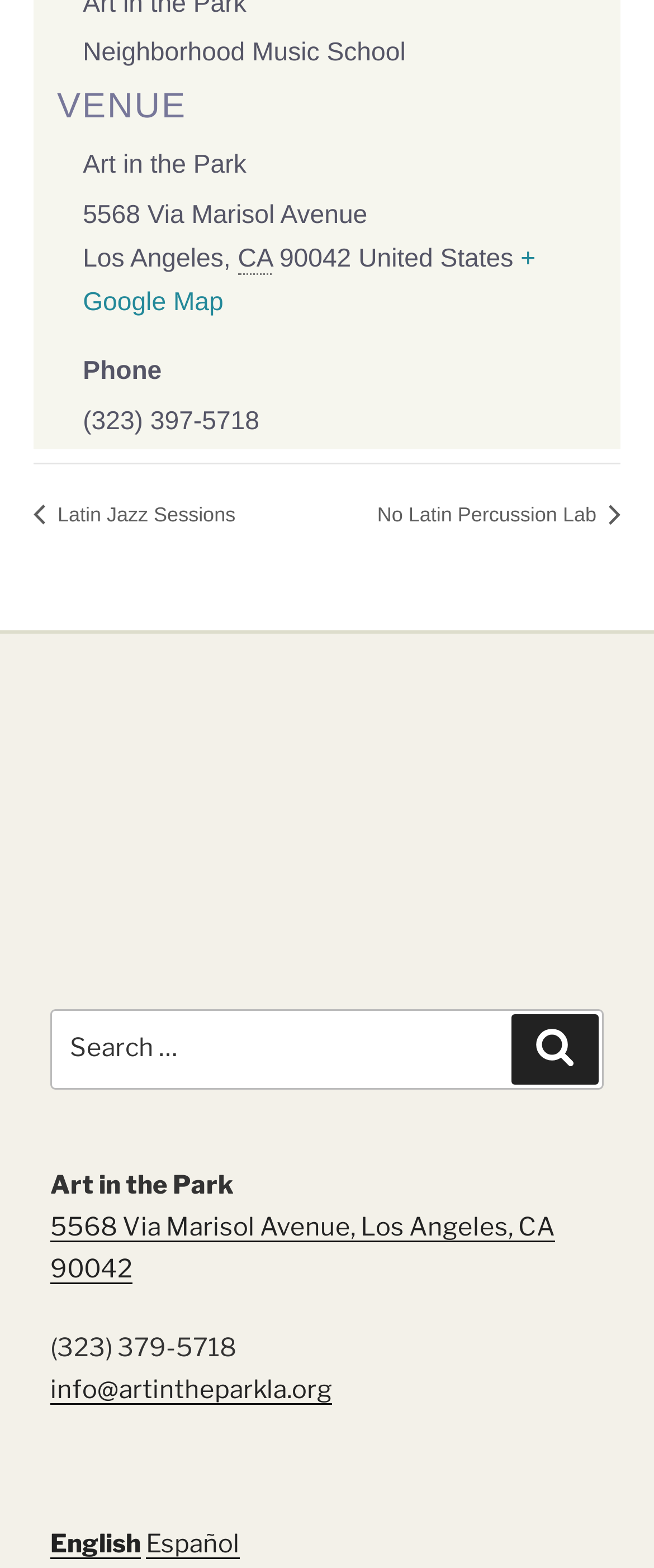Identify the bounding box coordinates of the section to be clicked to complete the task described by the following instruction: "View event details on Google Map". The coordinates should be four float numbers between 0 and 1, formatted as [left, top, right, bottom].

[0.127, 0.156, 0.819, 0.202]